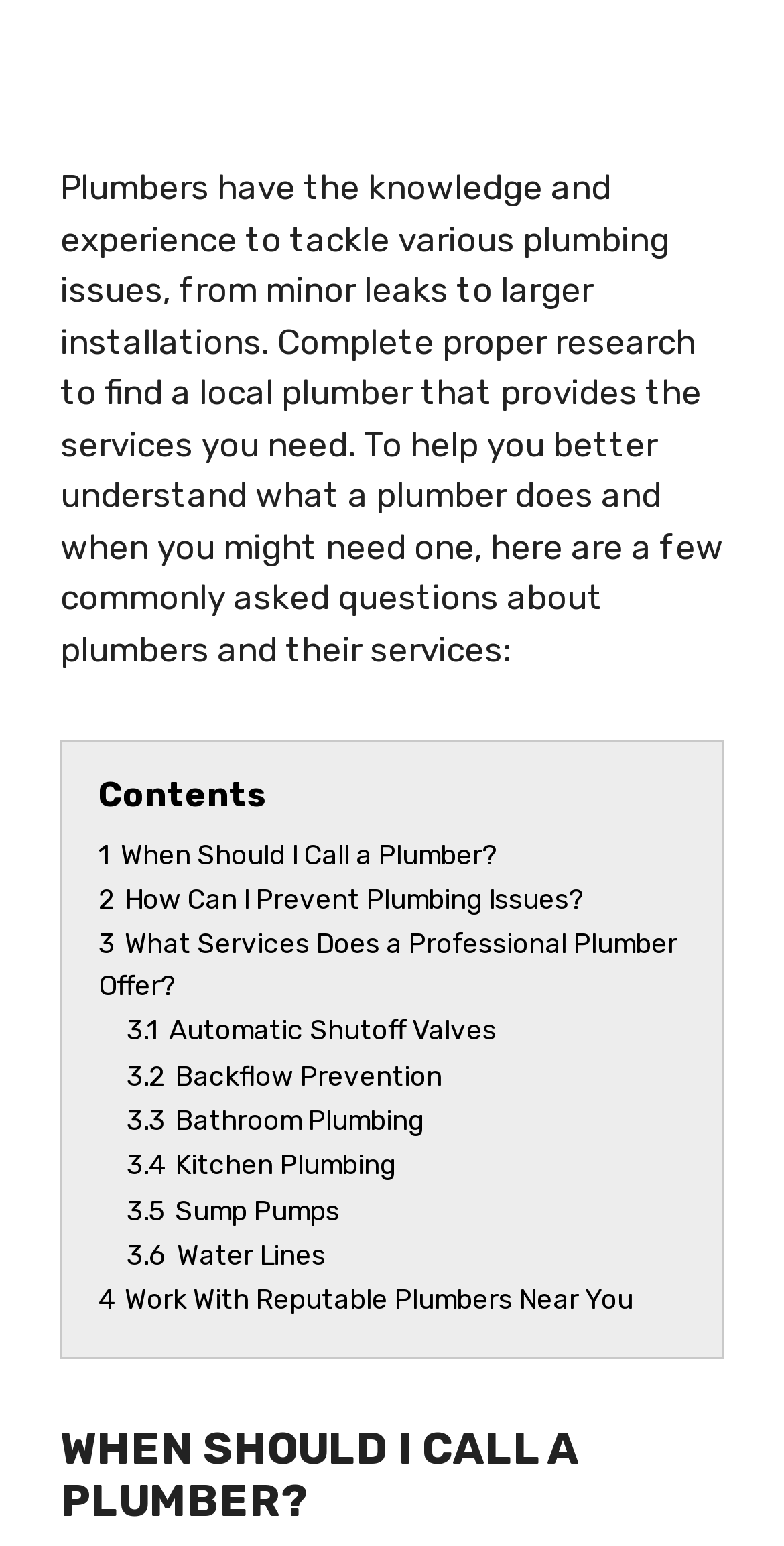How many services are mentioned under 'What Services Does a Professional Plumber Offer?'?
From the image, provide a succinct answer in one word or a short phrase.

6